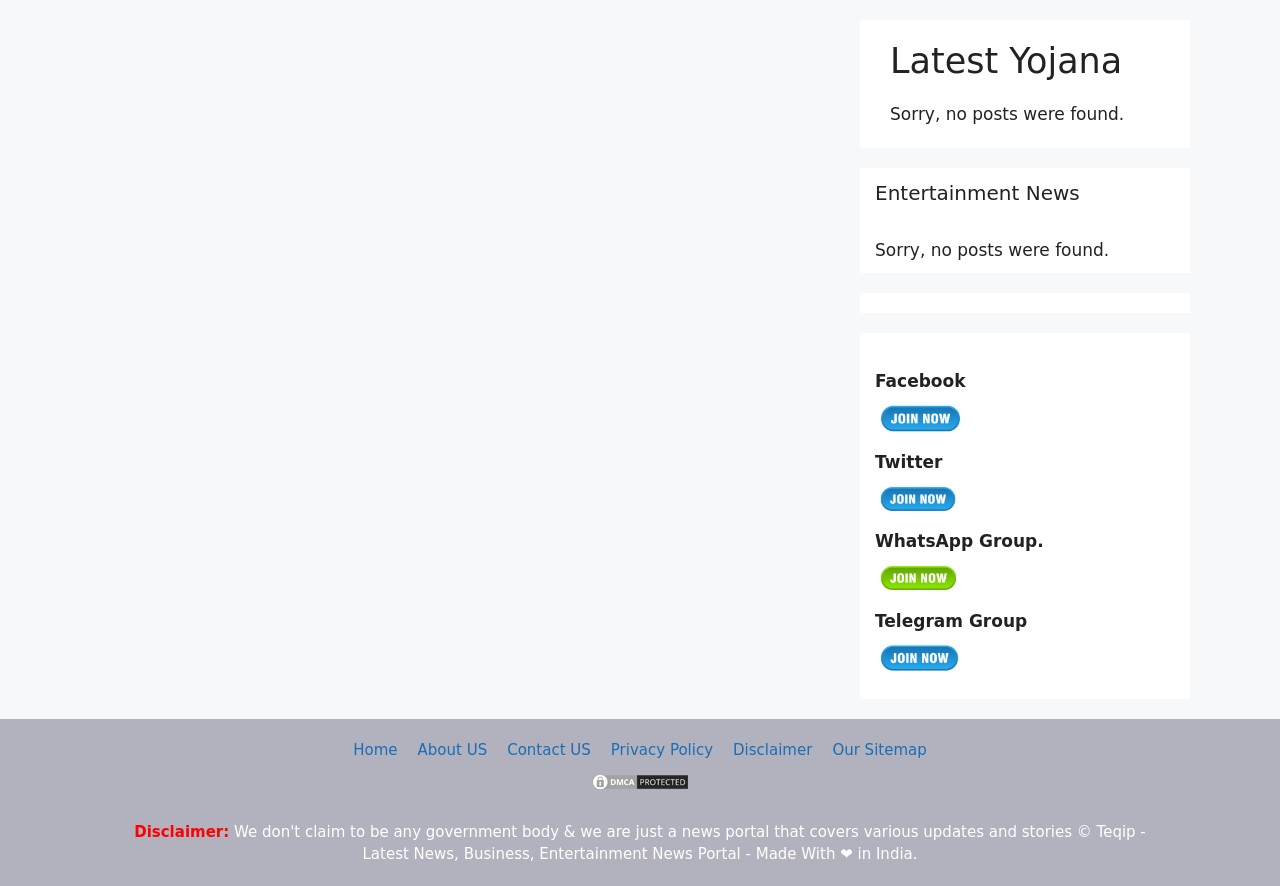What is the title of the first section?
Please elaborate on the answer to the question with detailed information.

The first section has a heading element with the text 'Latest Yojana', which indicates that this is the title of the first section.